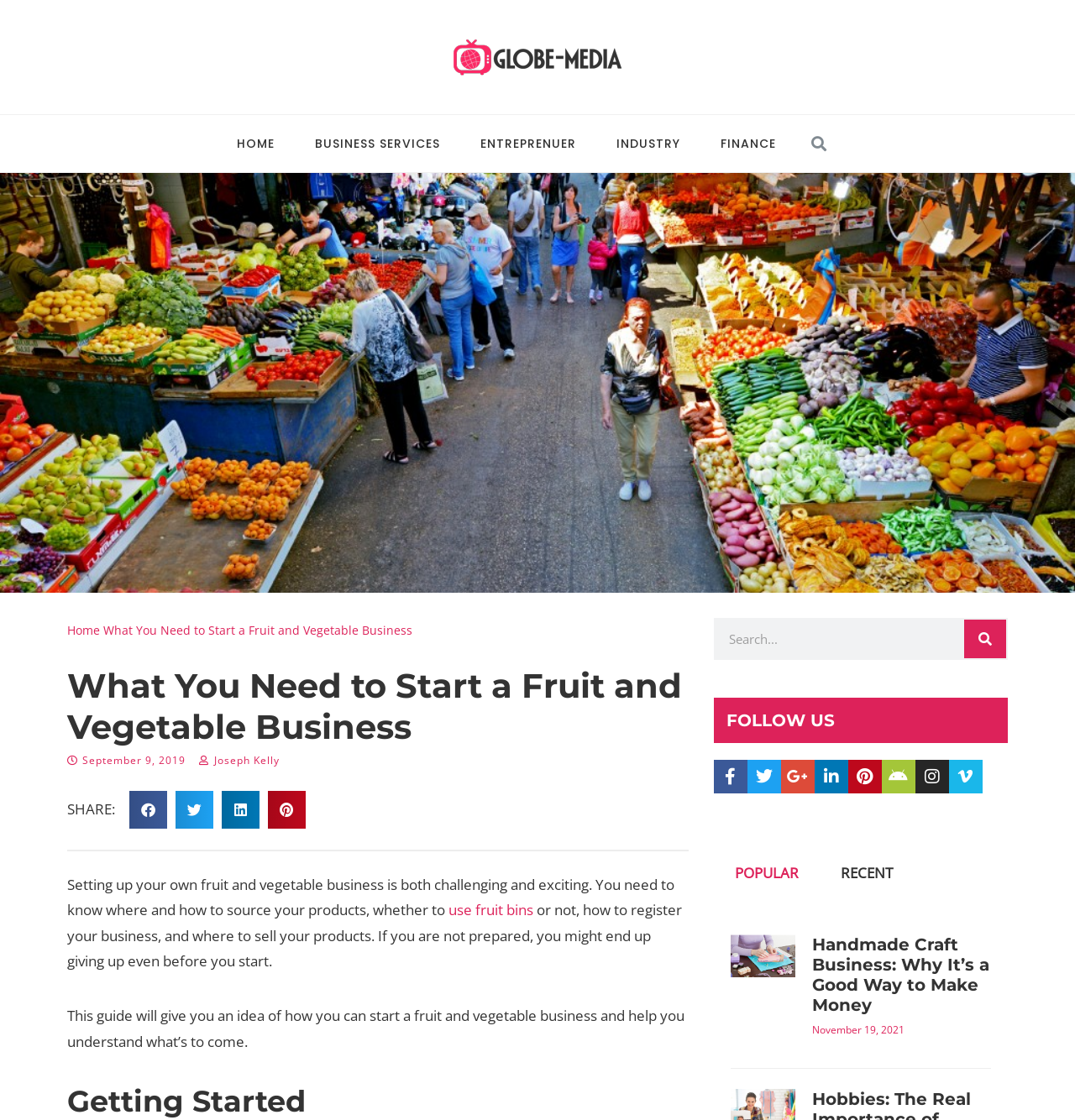What is the date of the article?
Using the information from the image, answer the question thoroughly.

I found the date of the article by looking at the link element with the text 'September 9, 2019' which is located below the title of the article.